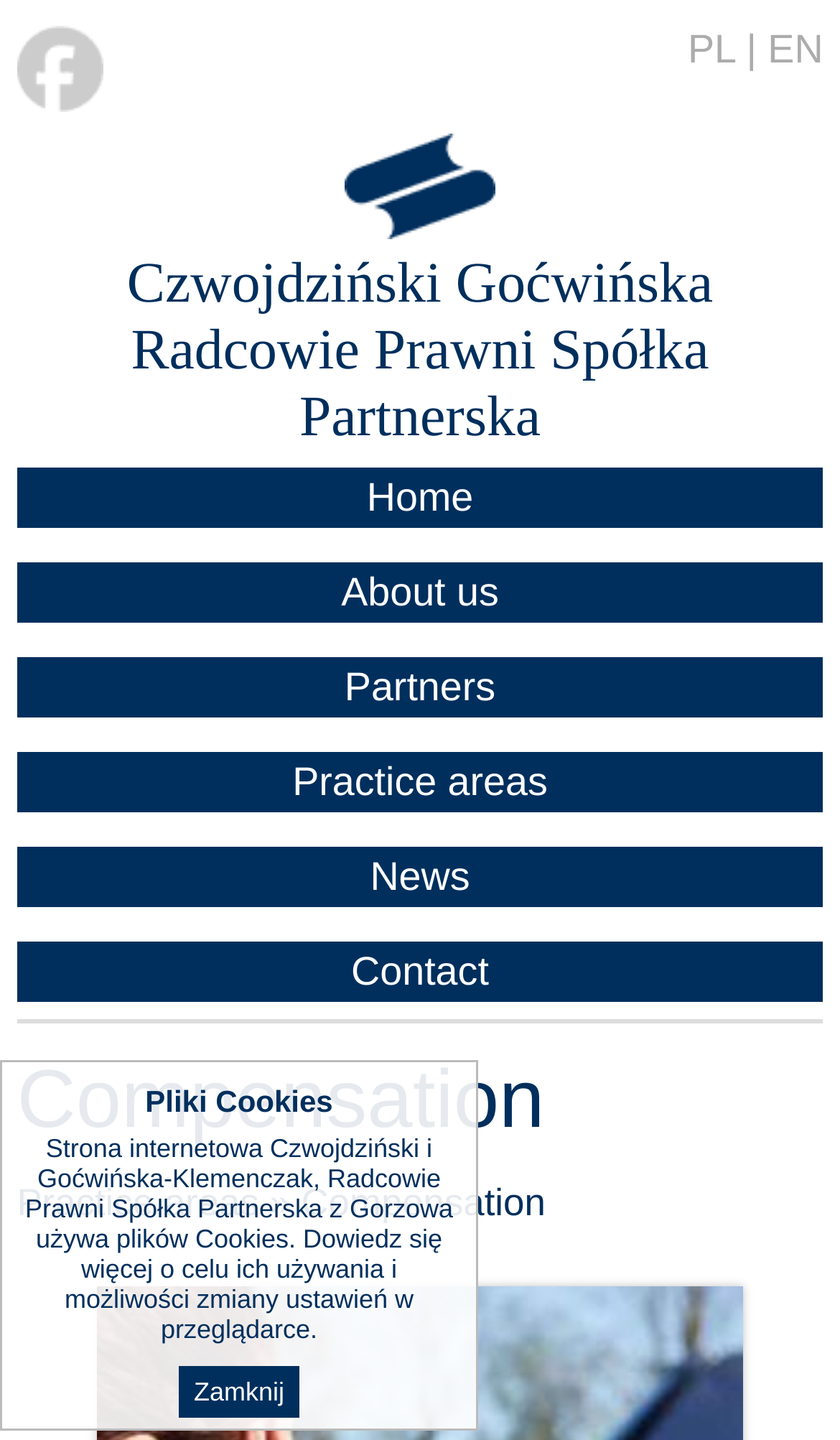Bounding box coordinates are specified in the format (top-left x, top-left y, bottom-right x, bottom-right y). All values are floating point numbers bounded between 0 and 1. Please provide the bounding box coordinate of the region this sentence describes: Practice areas

[0.02, 0.522, 0.98, 0.564]